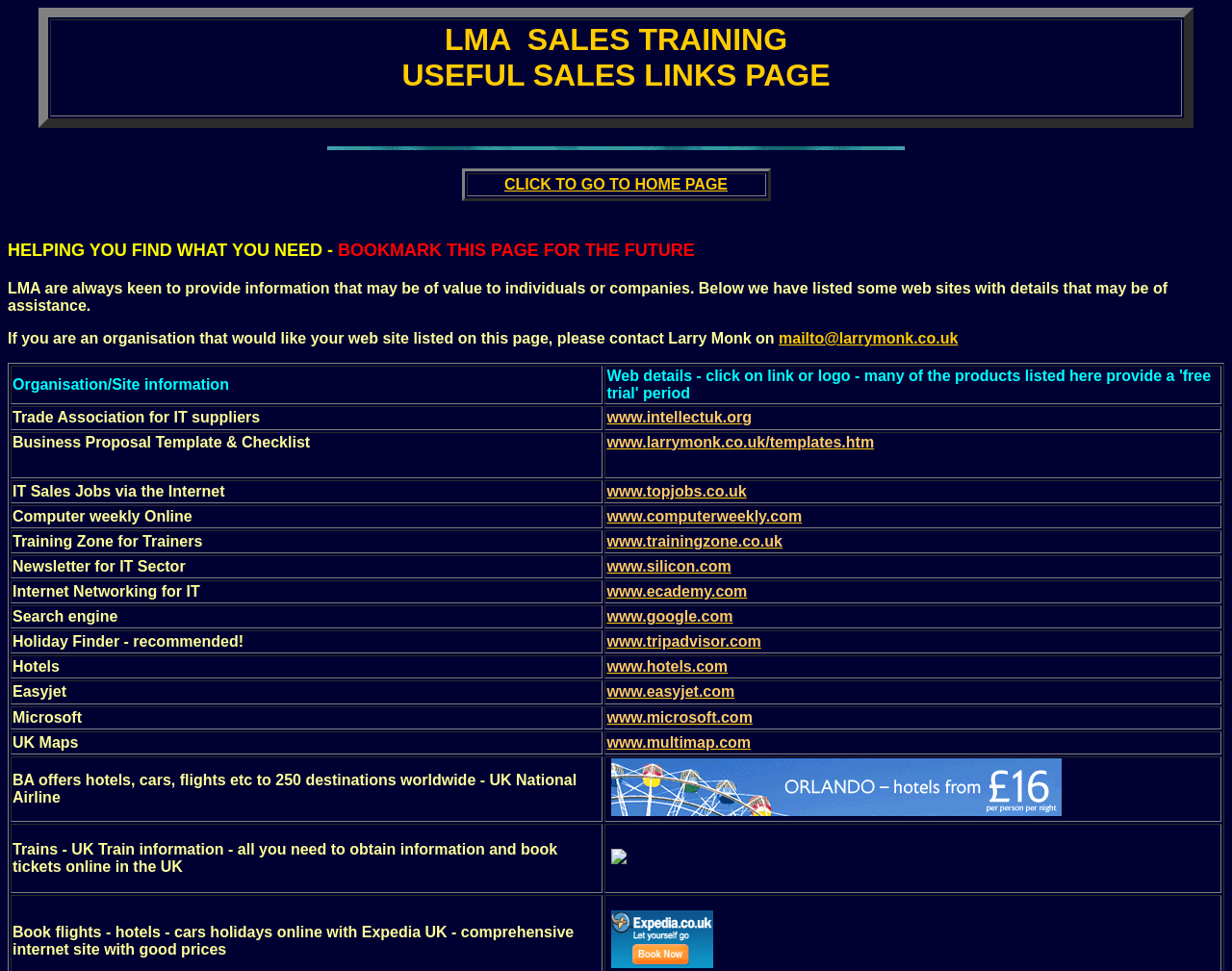Locate the bounding box coordinates of the element you need to click to accomplish the task described by this instruction: "Click to go to home page".

[0.379, 0.179, 0.621, 0.203]